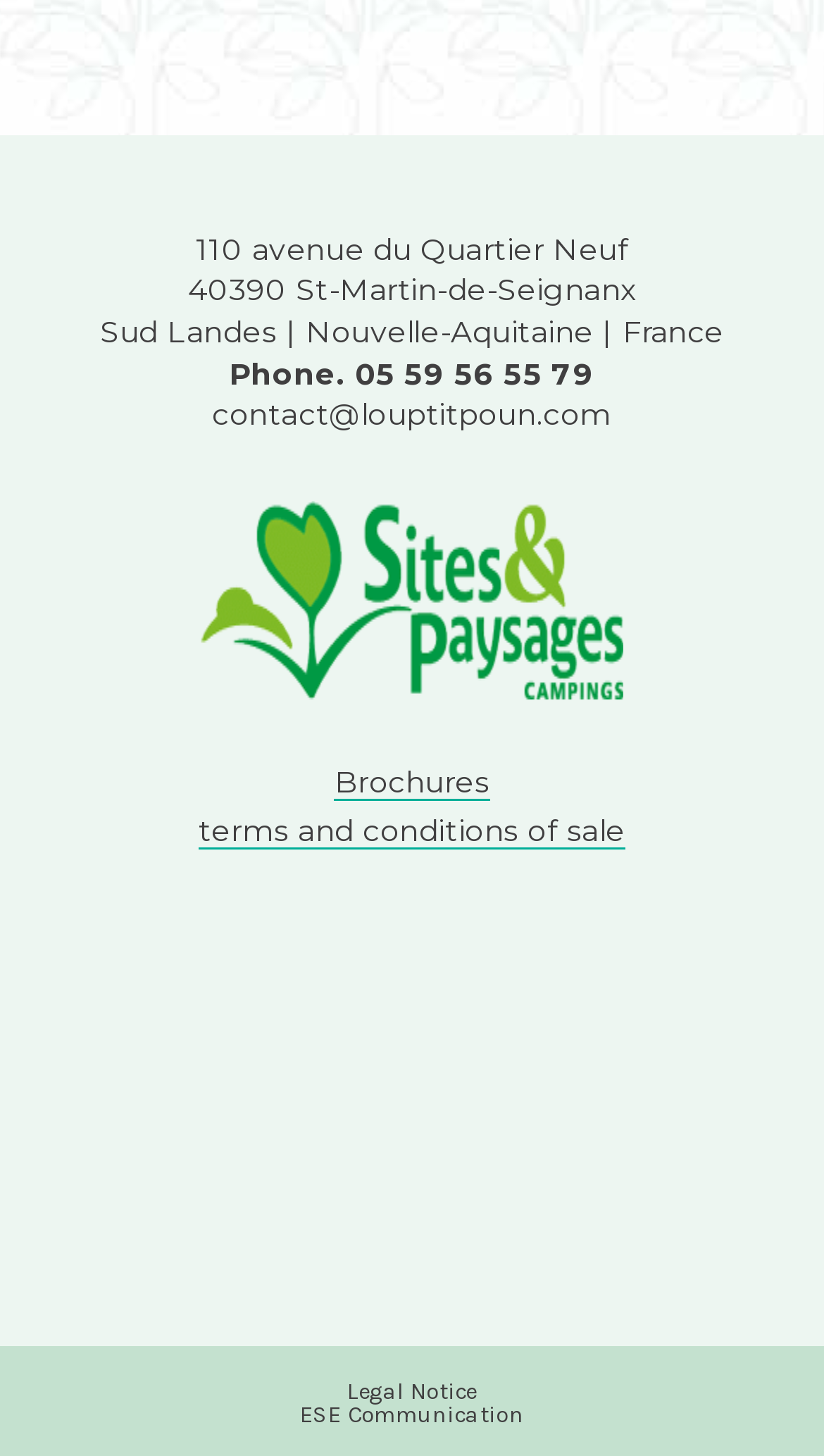Bounding box coordinates should be in the format (top-left x, top-left y, bottom-right x, bottom-right y) and all values should be floating point numbers between 0 and 1. Determine the bounding box coordinate for the UI element described as: title="Guide du Pays Basque"

[0.778, 0.736, 0.881, 0.794]